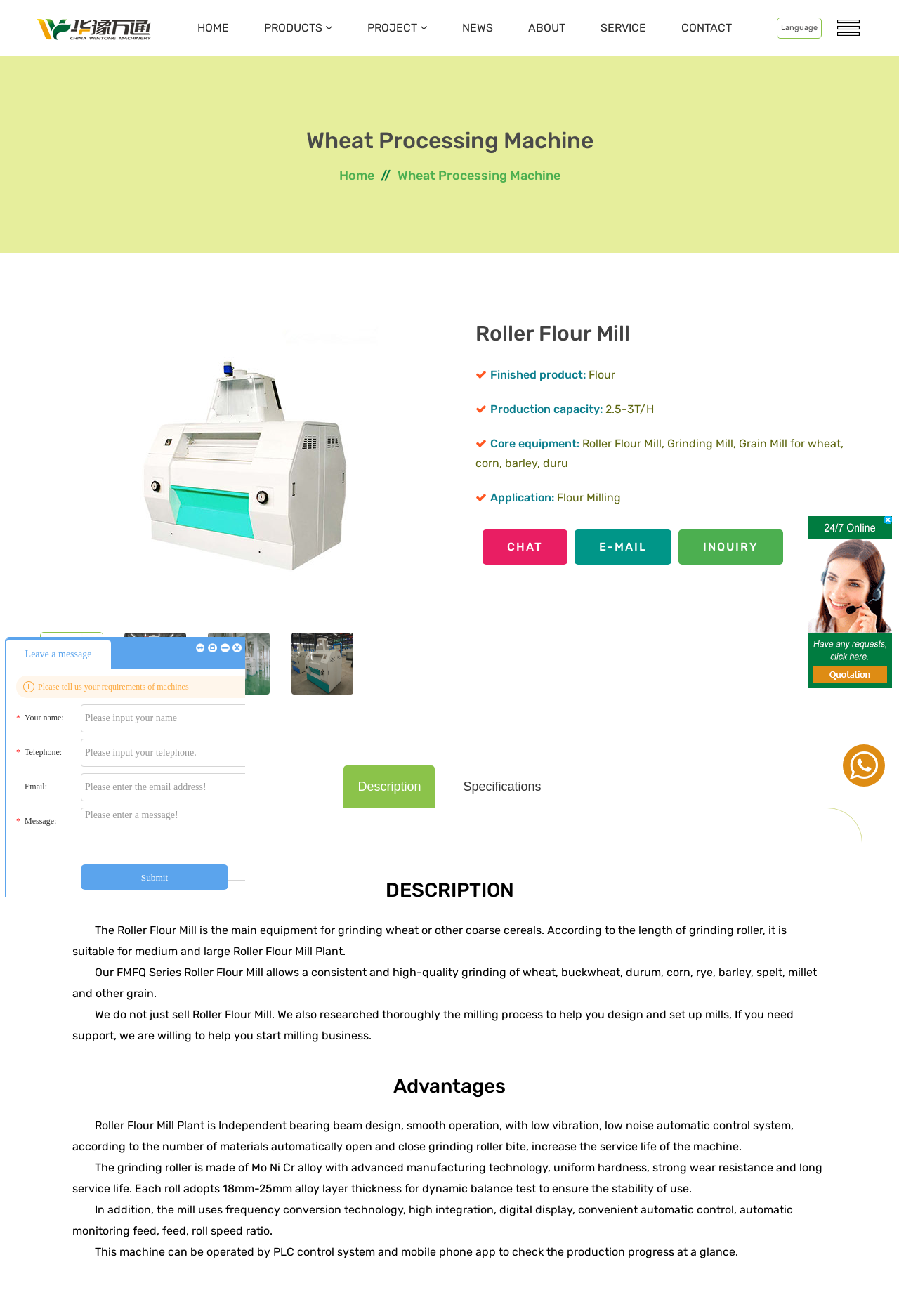Please find and give the text of the main heading on the webpage.

Roller Flour Mill